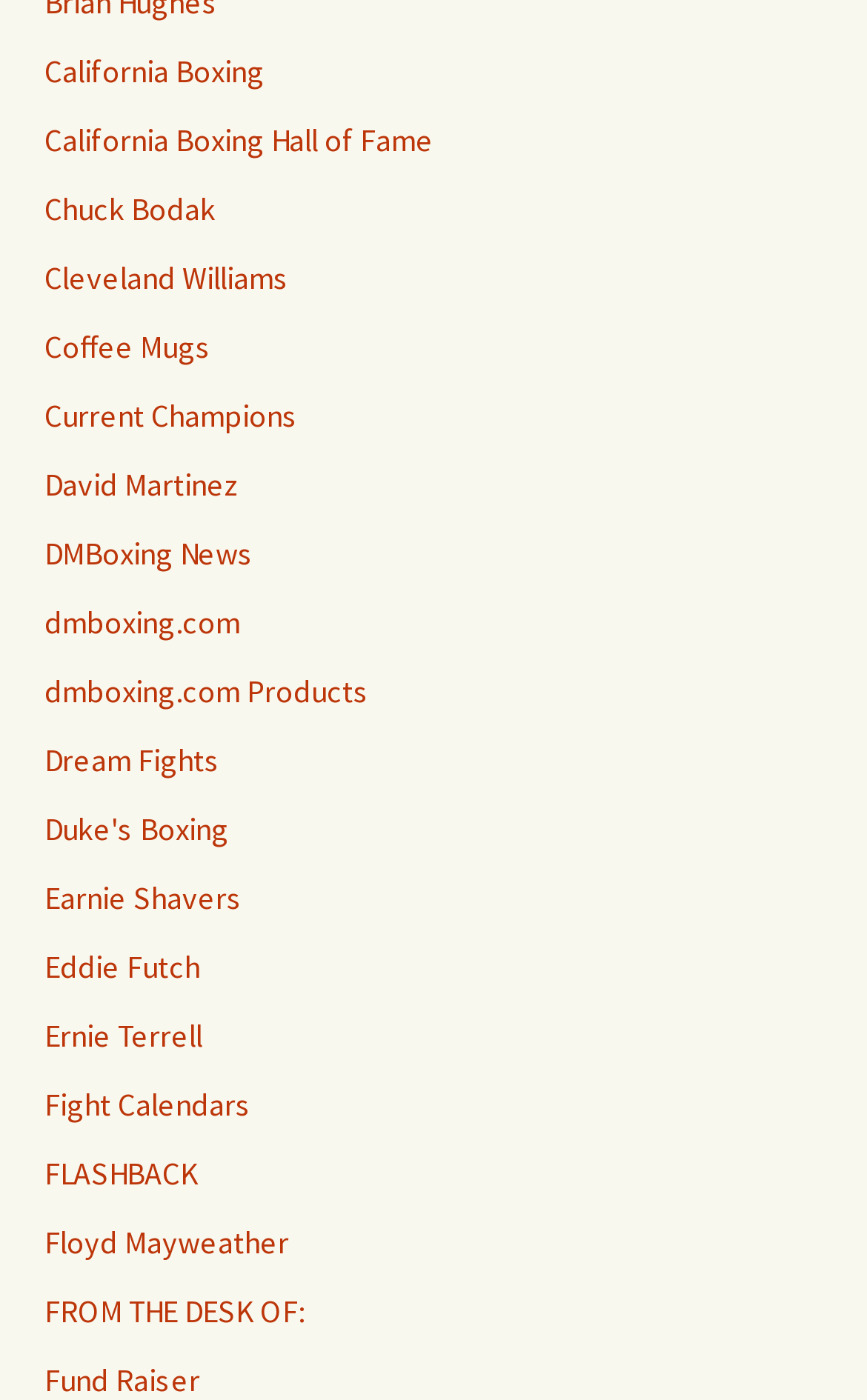Provide a brief response to the question below using a single word or phrase: 
What is the name of the website?

dmboxing.com